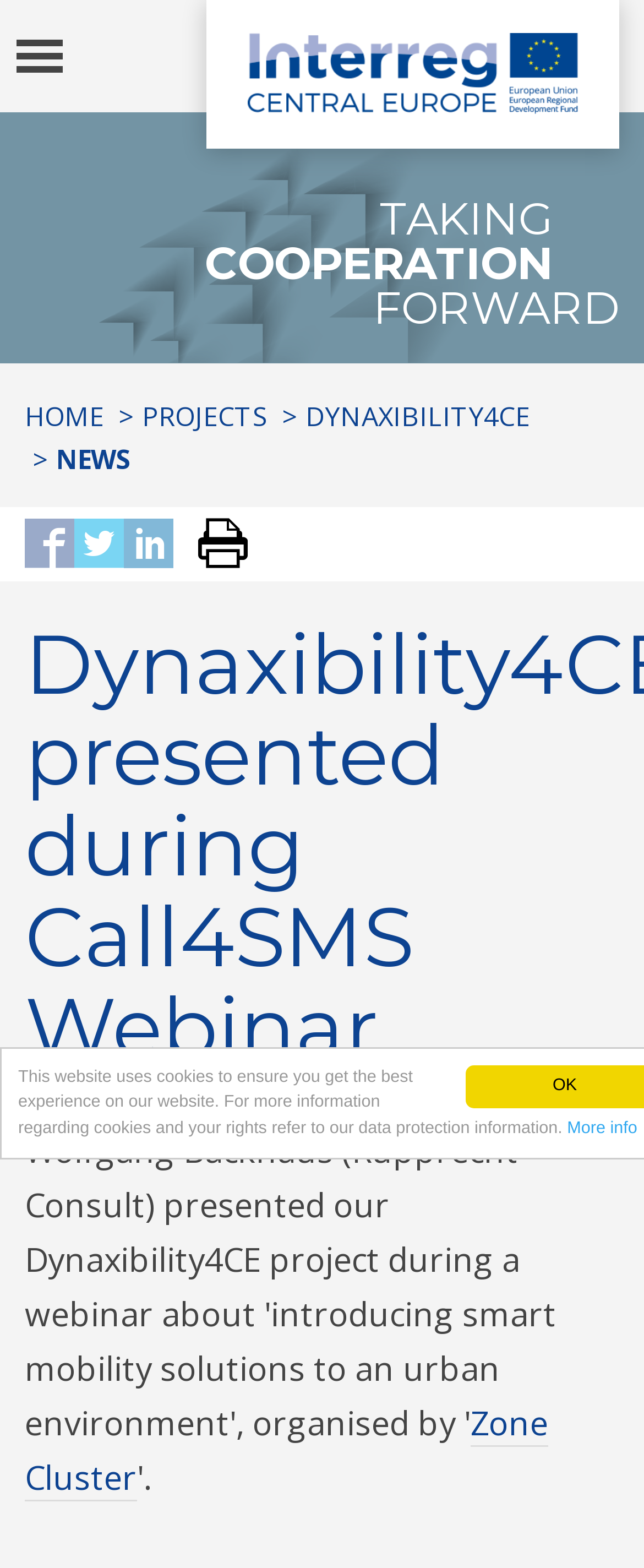Find the bounding box coordinates for the UI element that matches this description: "title="Share on Facebook"".

[0.038, 0.326, 0.115, 0.369]